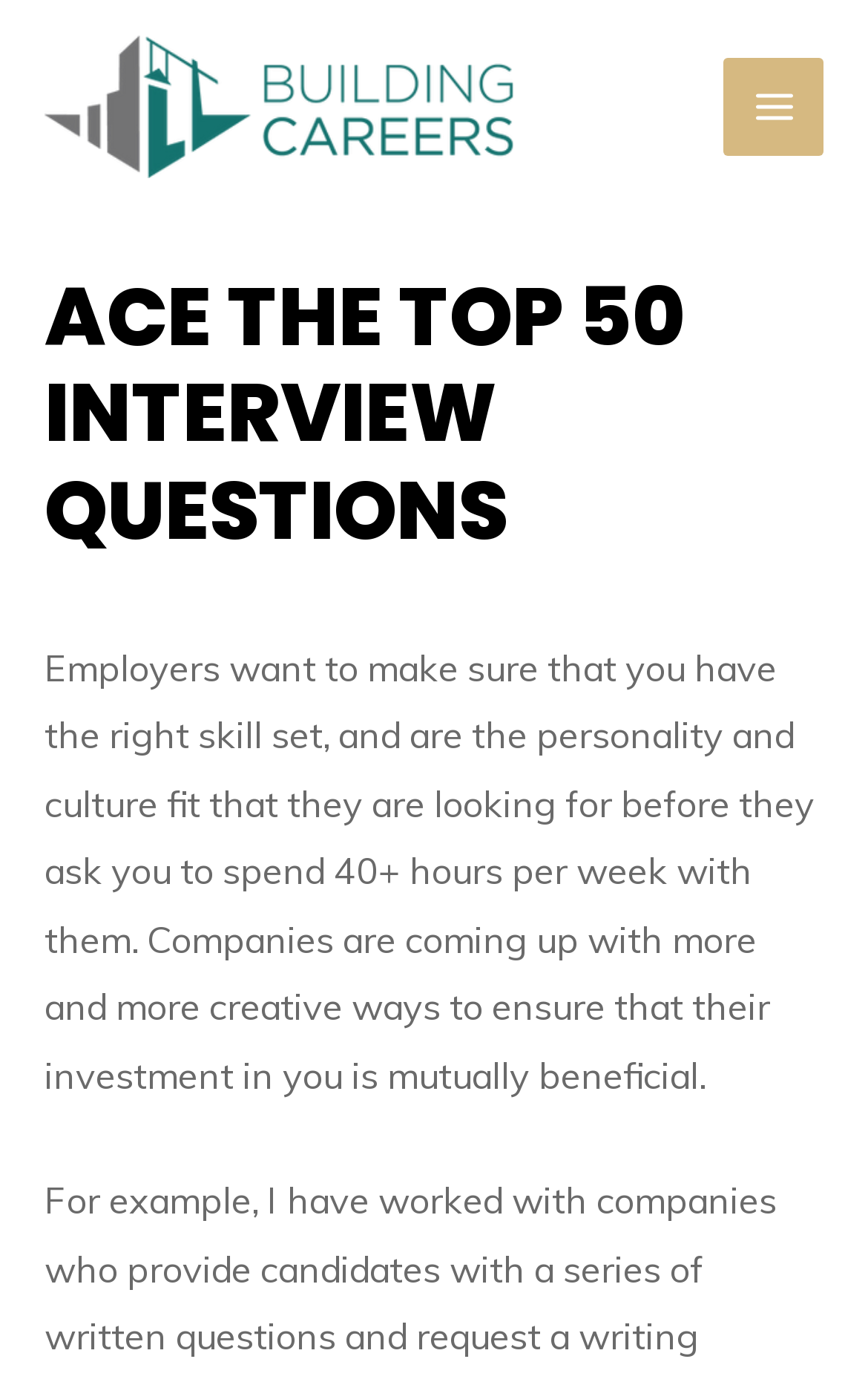What is the name of the company mentioned on the webpage?
Answer with a single word or phrase by referring to the visual content.

Building Careers